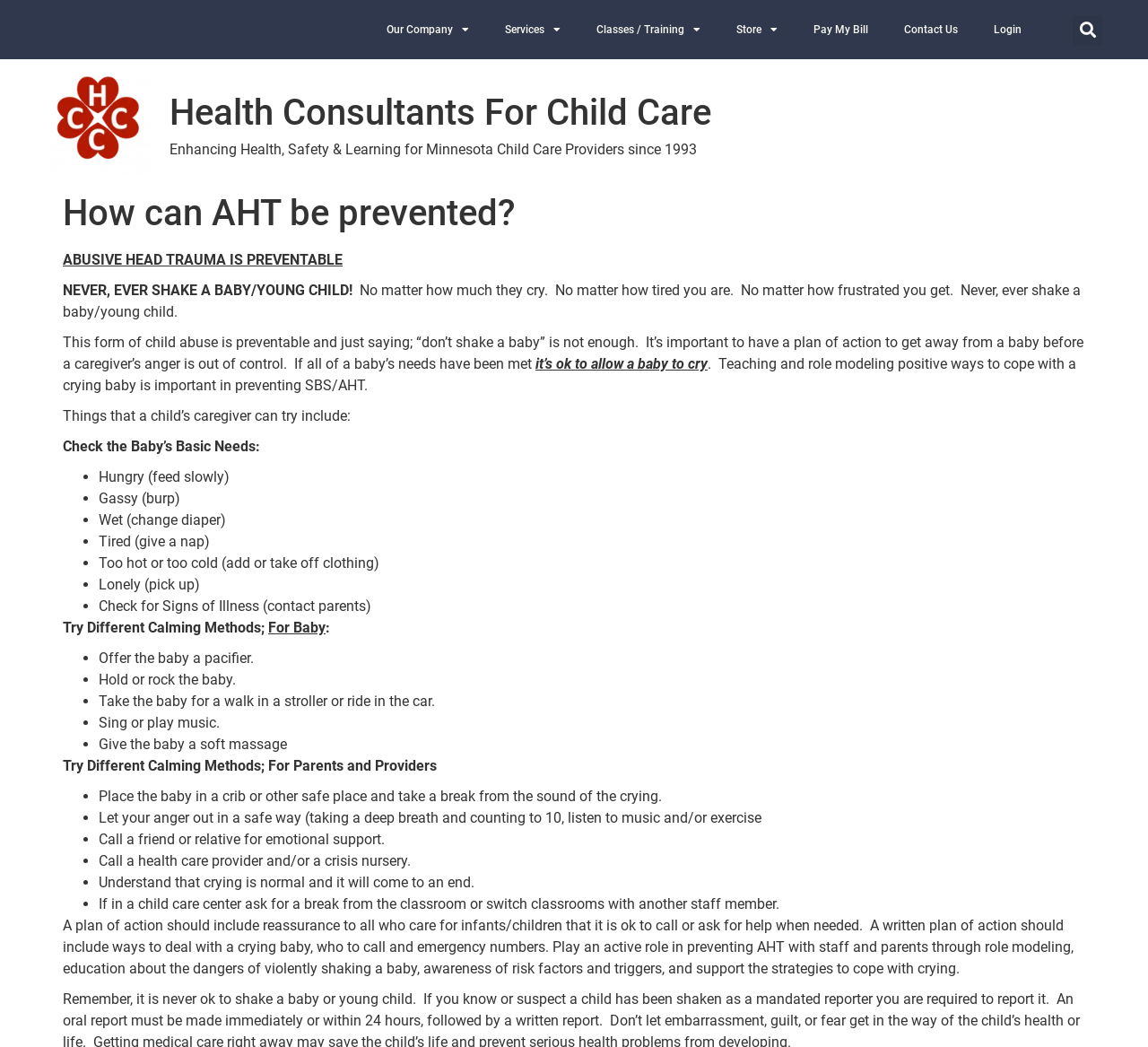How many list markers are there? Please answer the question using a single word or phrase based on the image.

15